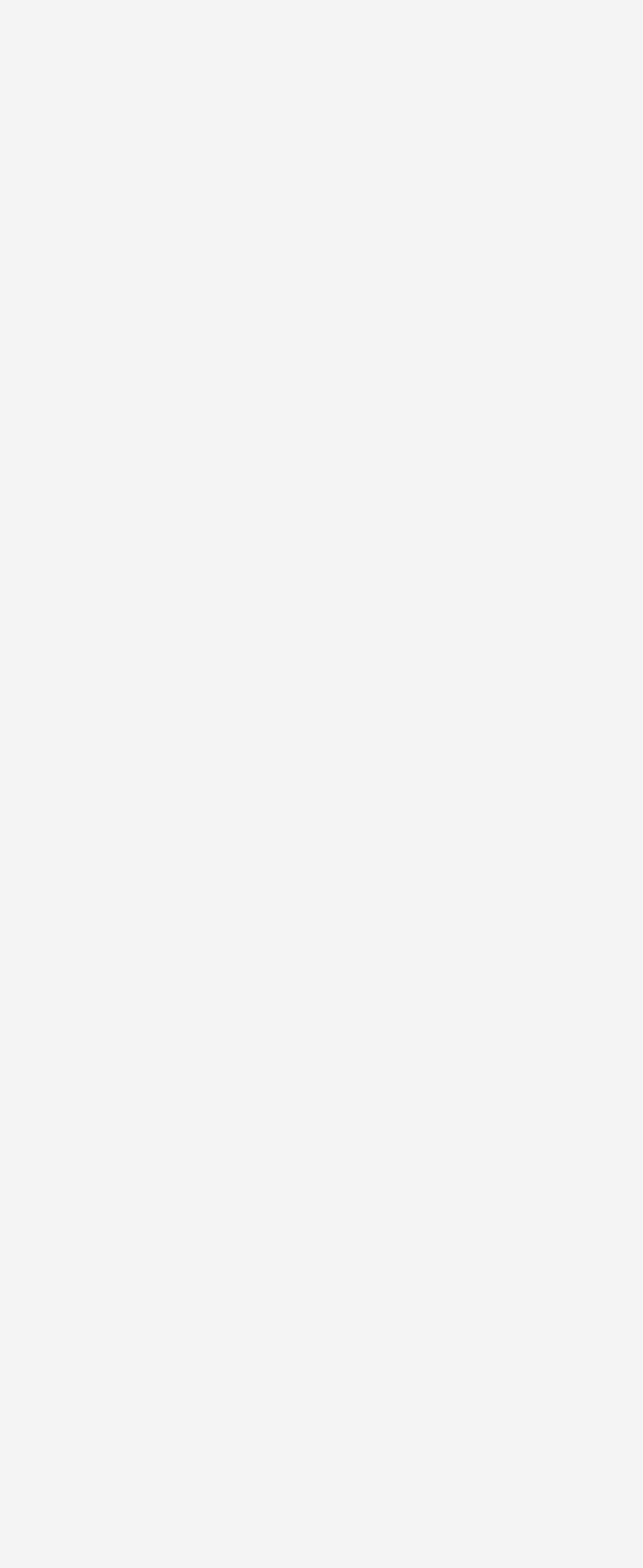Please identify the bounding box coordinates of the clickable region that I should interact with to perform the following instruction: "Visit our Instagram page". The coordinates should be expressed as four float numbers between 0 and 1, i.e., [left, top, right, bottom].

[0.253, 0.421, 0.383, 0.474]